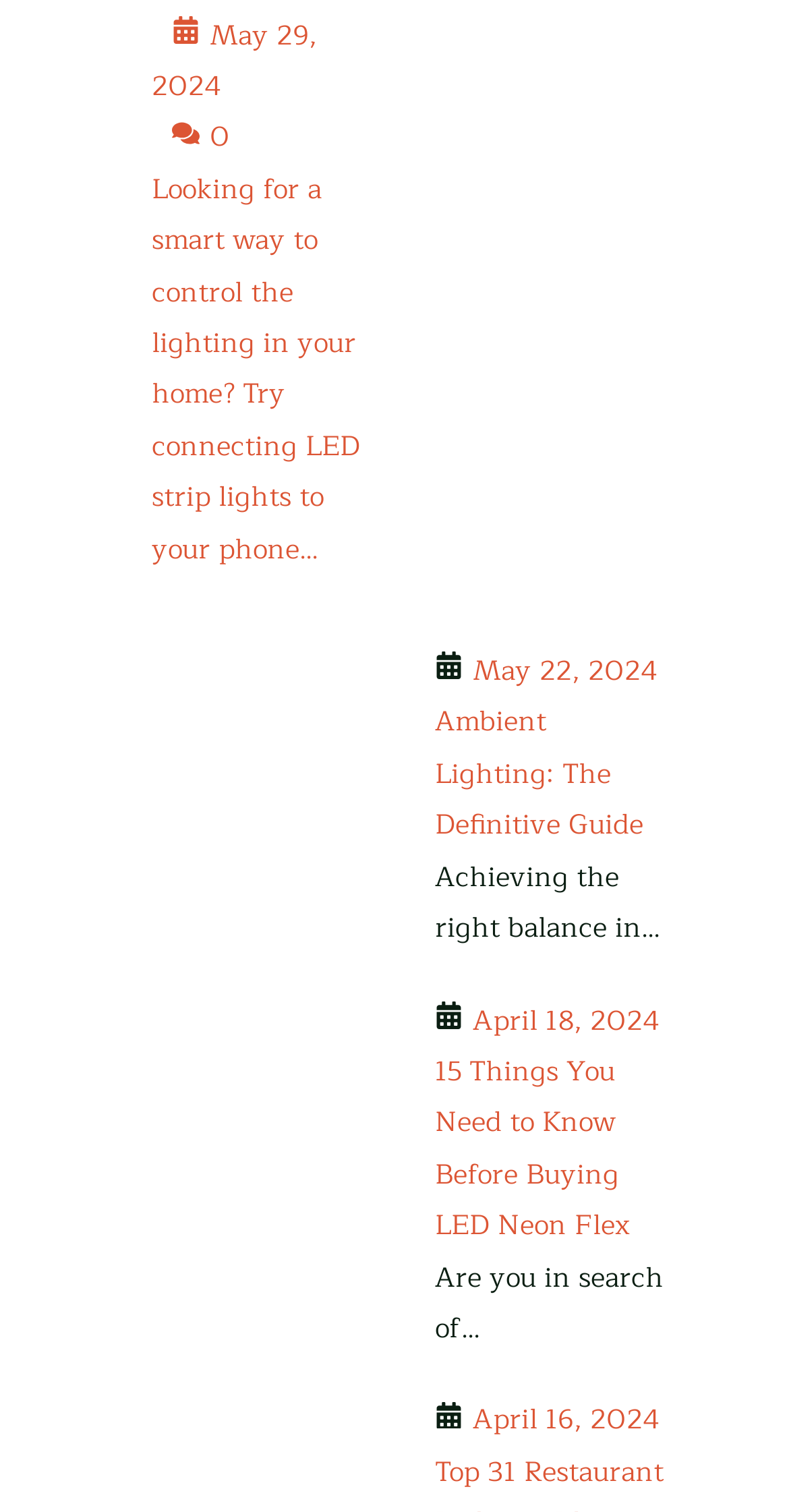Identify the bounding box for the described UI element: "April 16, 2024".

[0.599, 0.924, 0.835, 0.955]